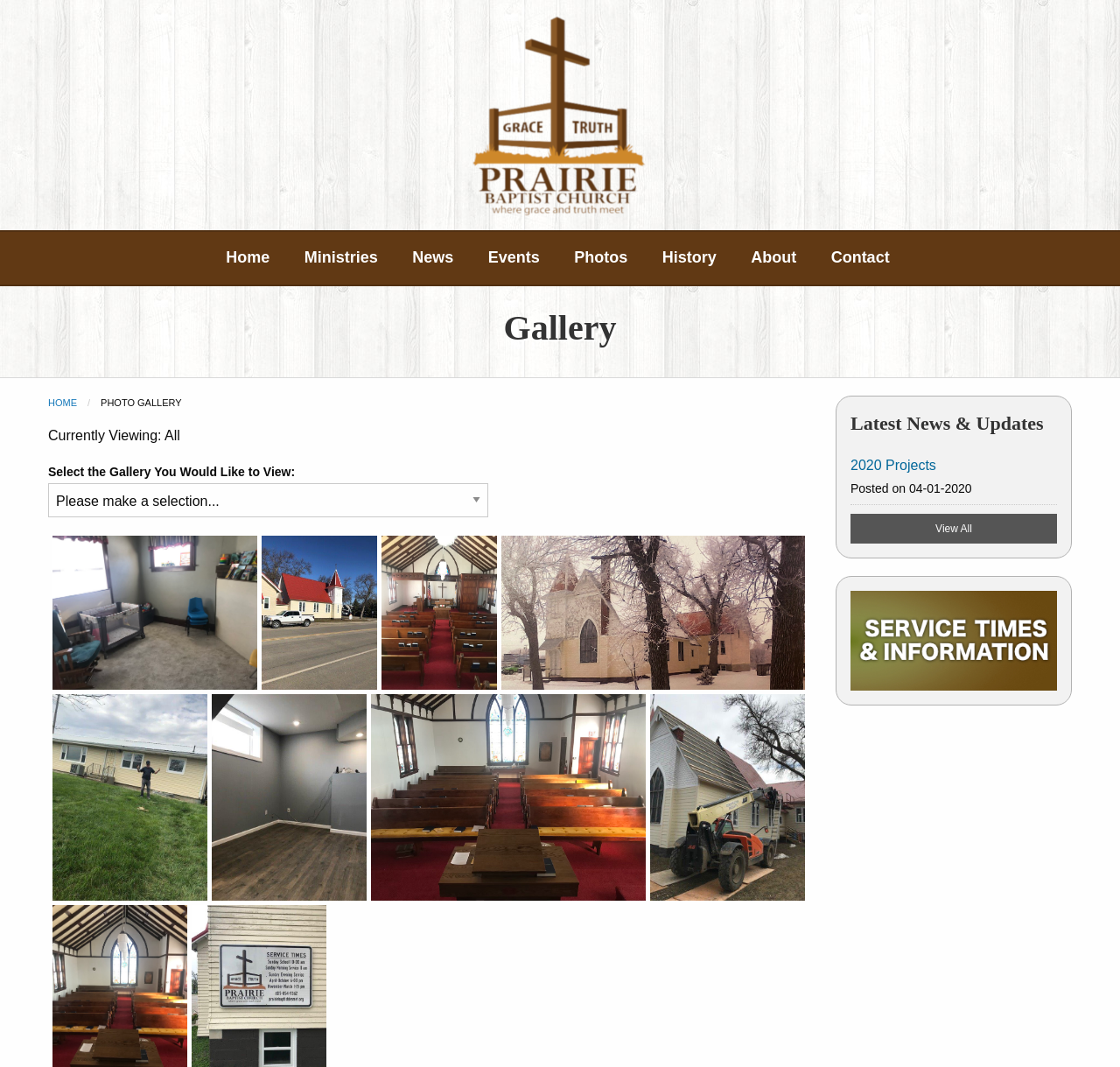What is the latest news update?
Could you please answer the question thoroughly and with as much detail as possible?

I looked at the 'Latest News & Updates' section and found the link '2020 Projects' with a posted date of 04-01-2020, which suggests it is the latest news update.